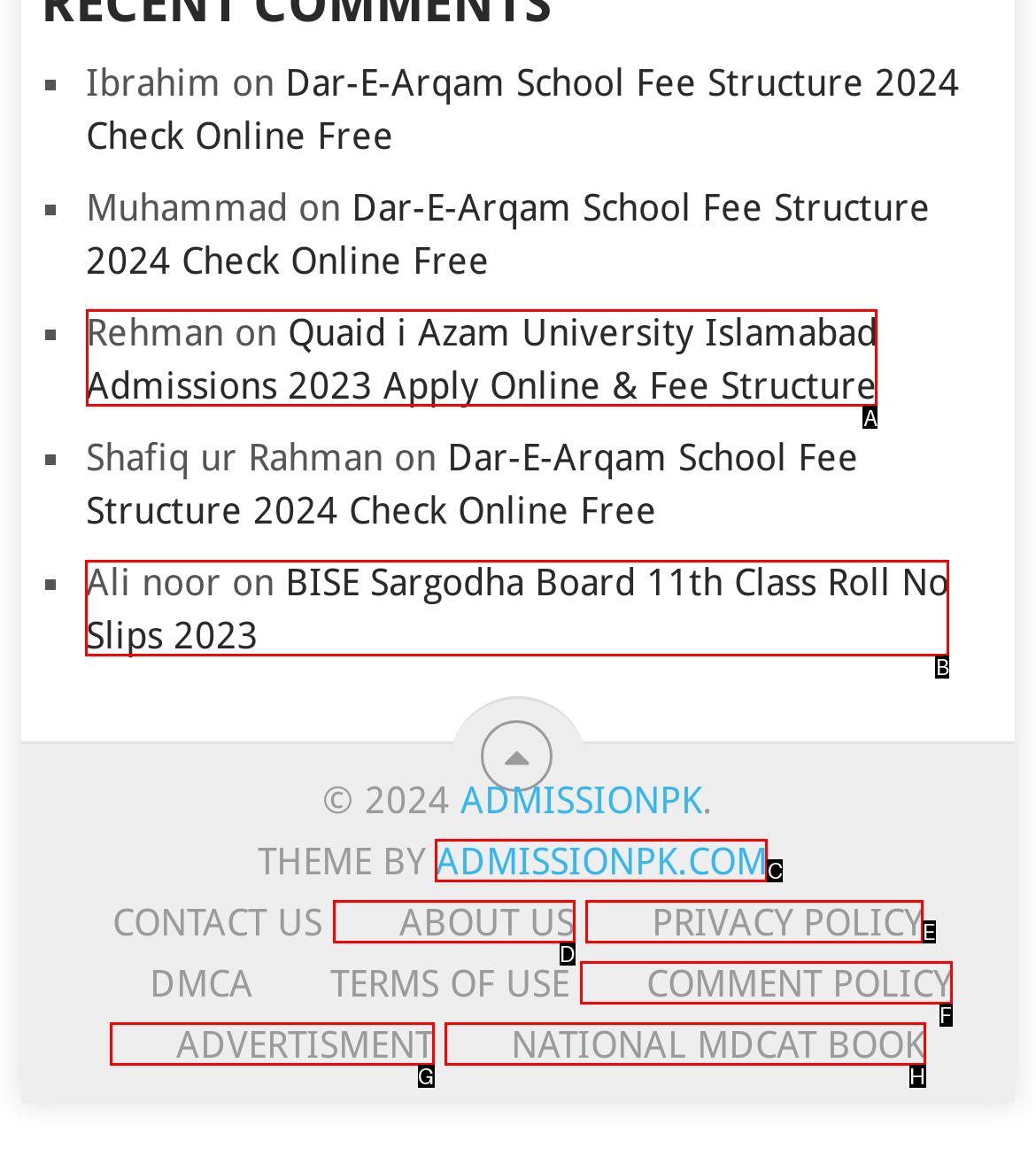Determine the letter of the UI element that will complete the task: Visit Quaid i Azam University Islamabad Admissions 2023 Apply Online & Fee Structure
Reply with the corresponding letter.

A